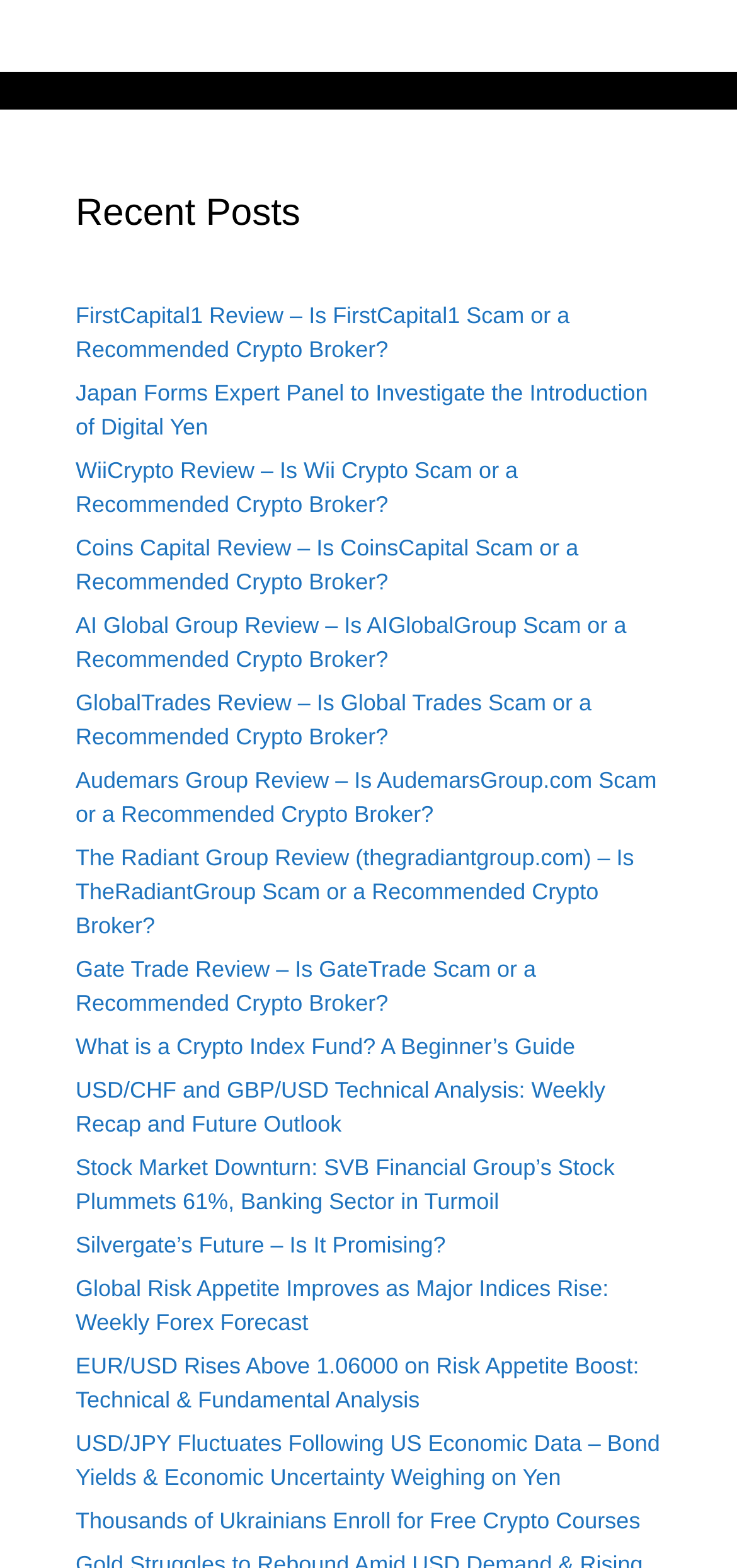Please identify the bounding box coordinates of the element's region that should be clicked to execute the following instruction: "View the technical analysis of USD/CHF and GBP/USD". The bounding box coordinates must be four float numbers between 0 and 1, i.e., [left, top, right, bottom].

[0.103, 0.687, 0.821, 0.725]